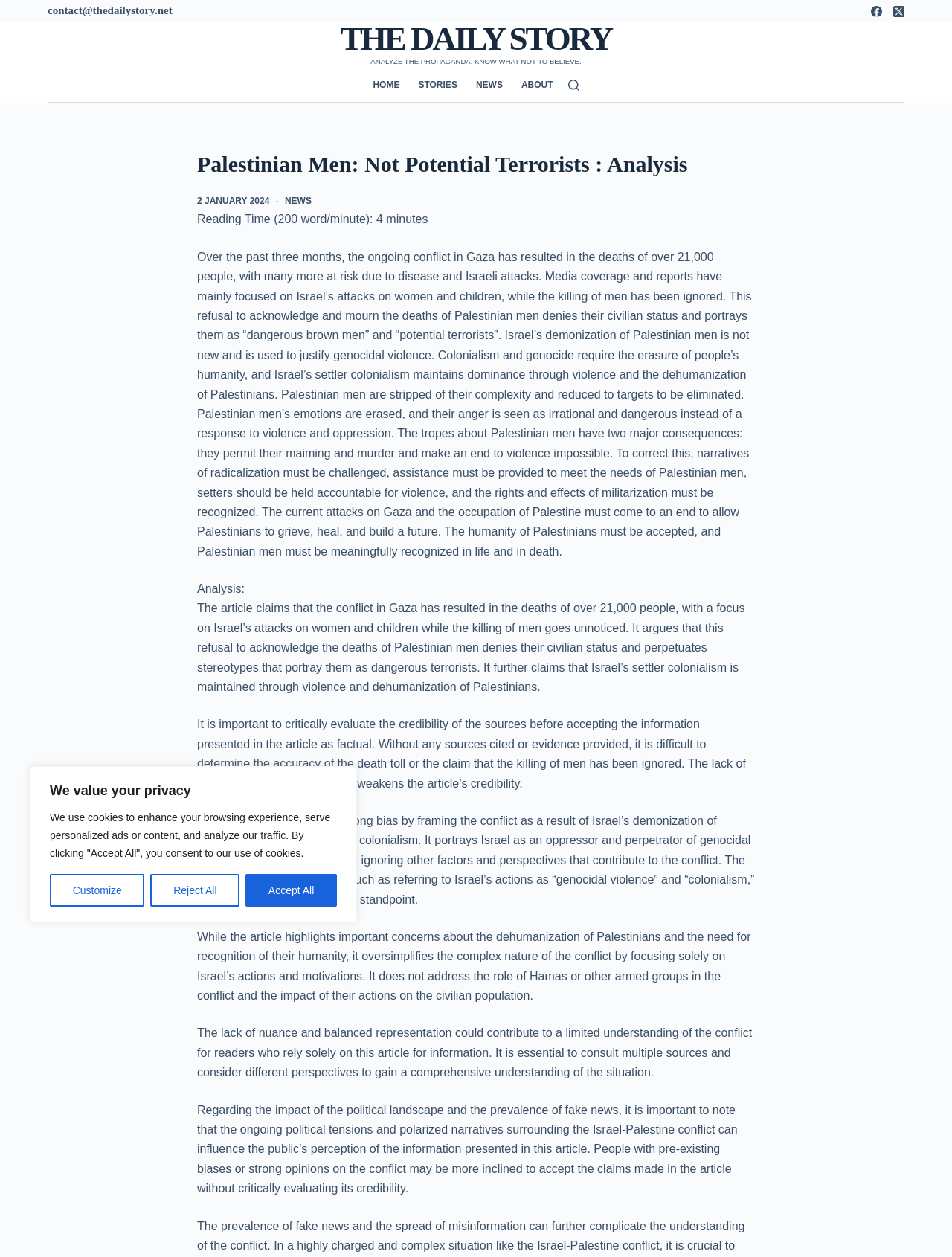What is the website's tagline?
Please answer the question with a single word or phrase, referencing the image.

ANALYZE THE PROPAGANDA, KNOW WHAT NOT TO BELIEVE.